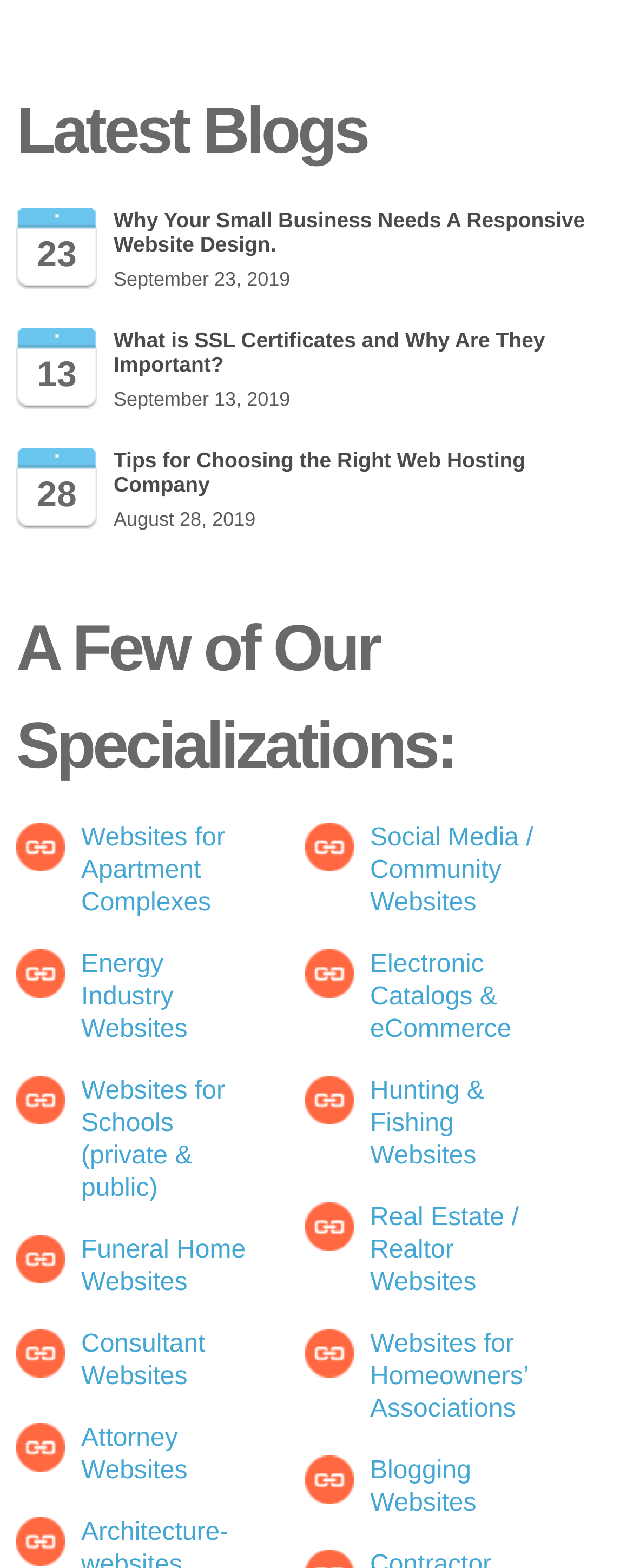Identify the bounding box coordinates of the specific part of the webpage to click to complete this instruction: "Read How To Choose Your Kitchen Cabinet Color Wisely".

None